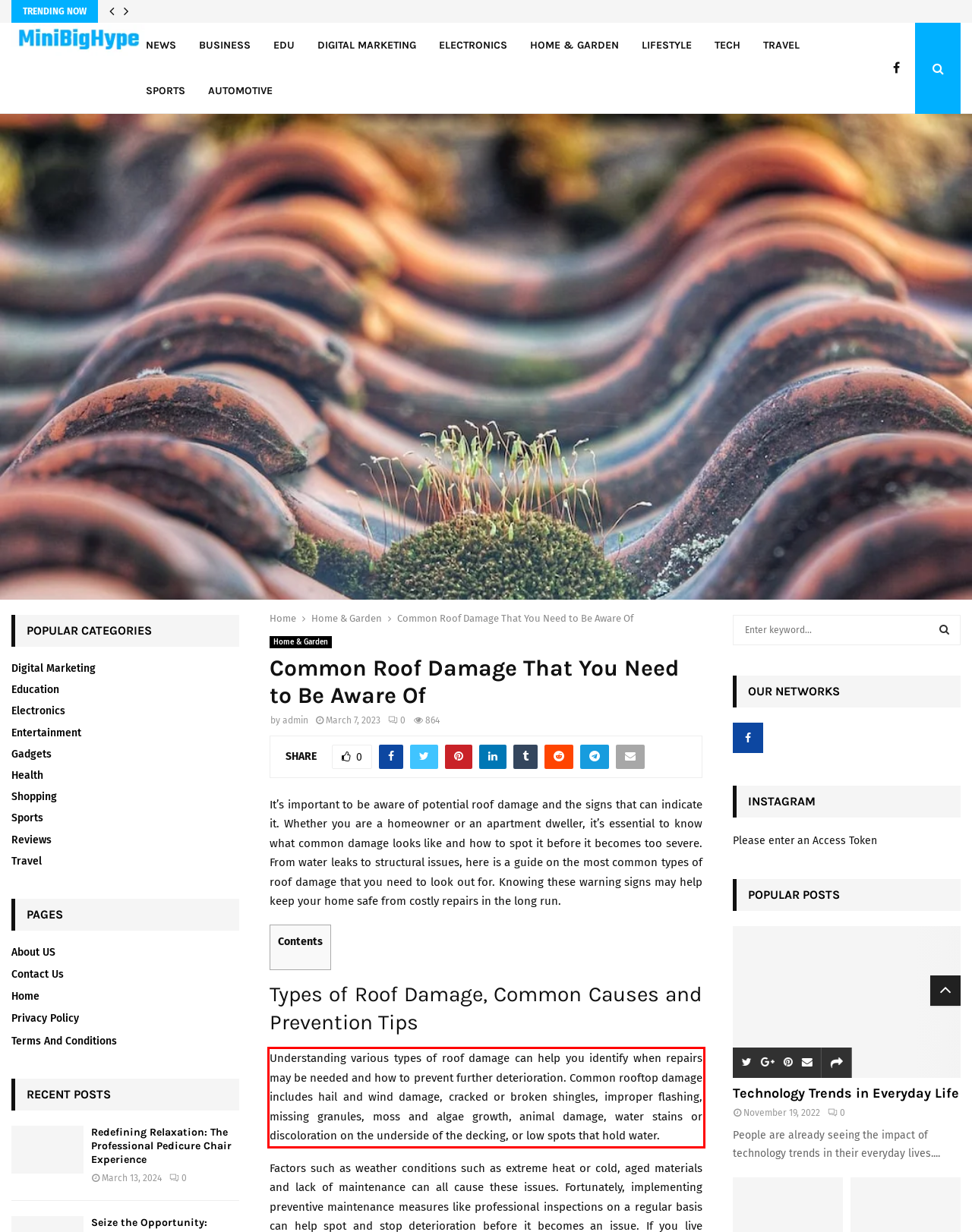Observe the screenshot of the webpage that includes a red rectangle bounding box. Conduct OCR on the content inside this red bounding box and generate the text.

Understanding various types of roof damage can help you identify when repairs may be needed and how to prevent further deterioration. Common rooftop damage includes hail and wind damage, cracked or broken shingles, improper flashing, missing granules, moss and algae growth, animal damage, water stains or discoloration on the underside of the decking, or low spots that hold water.